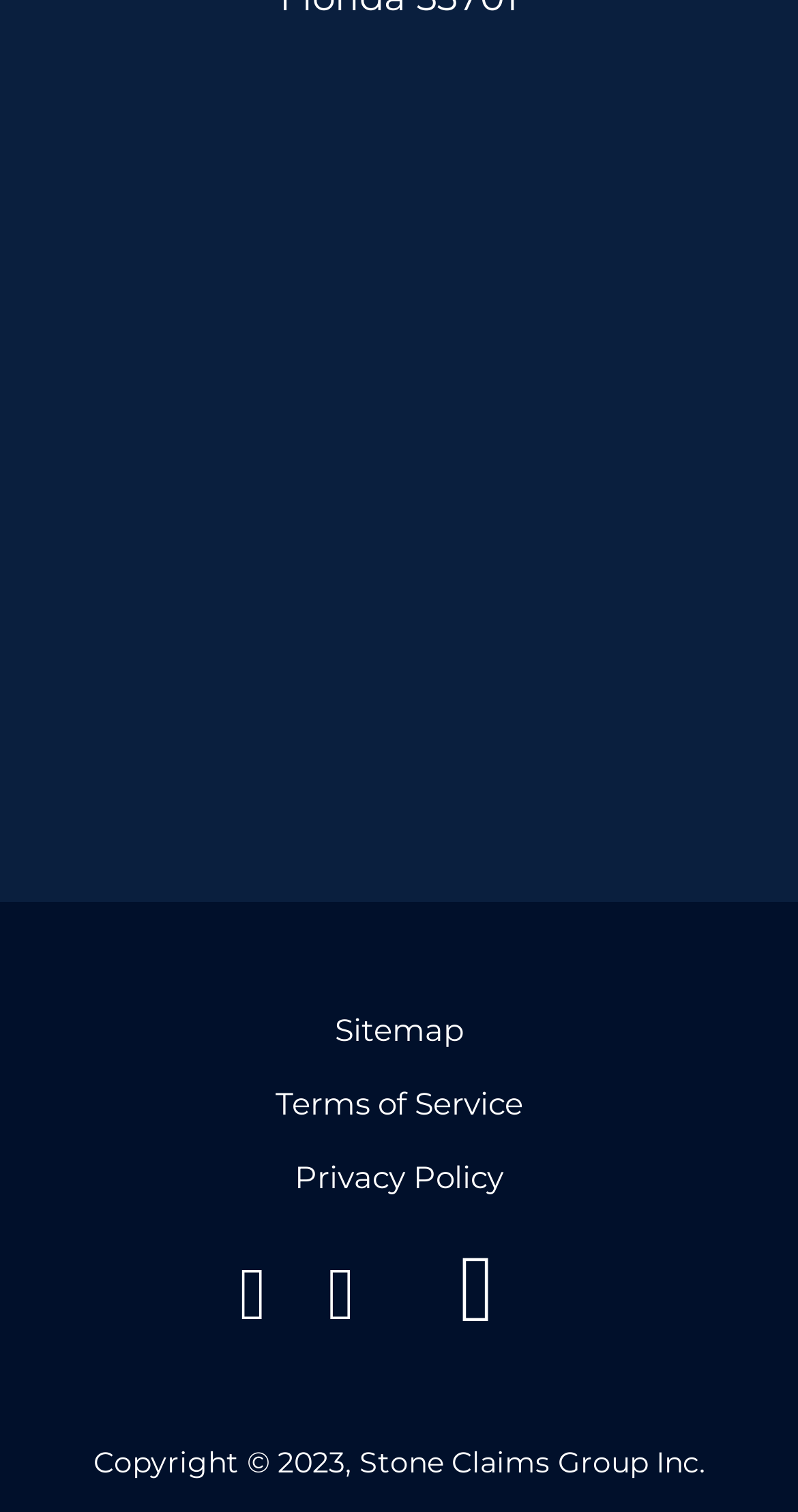What is the text of the copyright statement?
Refer to the screenshot and deliver a thorough answer to the question presented.

I found the StaticText element with ID 159, which contains the copyright statement. The text of this element is 'Copyright © 2023, Stone Claims Group Inc.'.